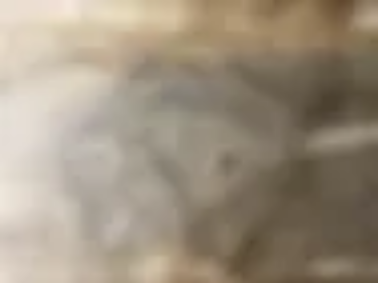Describe every aspect of the image in detail.

The image captures an intriguing piece of historical graffiti from the 1930s, discovered beneath the siding of a building. This graffiti features faded doodles likely created by an artist from that era, potentially a school child passing the time while waiting for a streetcar. The artwork may include depictions such as a cowboy and a Native American, along with a representation of a World War I airplane. 

This visual artifact invites viewers to contemplate the stories of the individuals who lived in that time, sparking curiosity about the artist's identity, which remains a mystery after decades. The subtle textures and colors in the image reflect the passage of time, emphasizing the connection between past and present that these remnants of history provide.